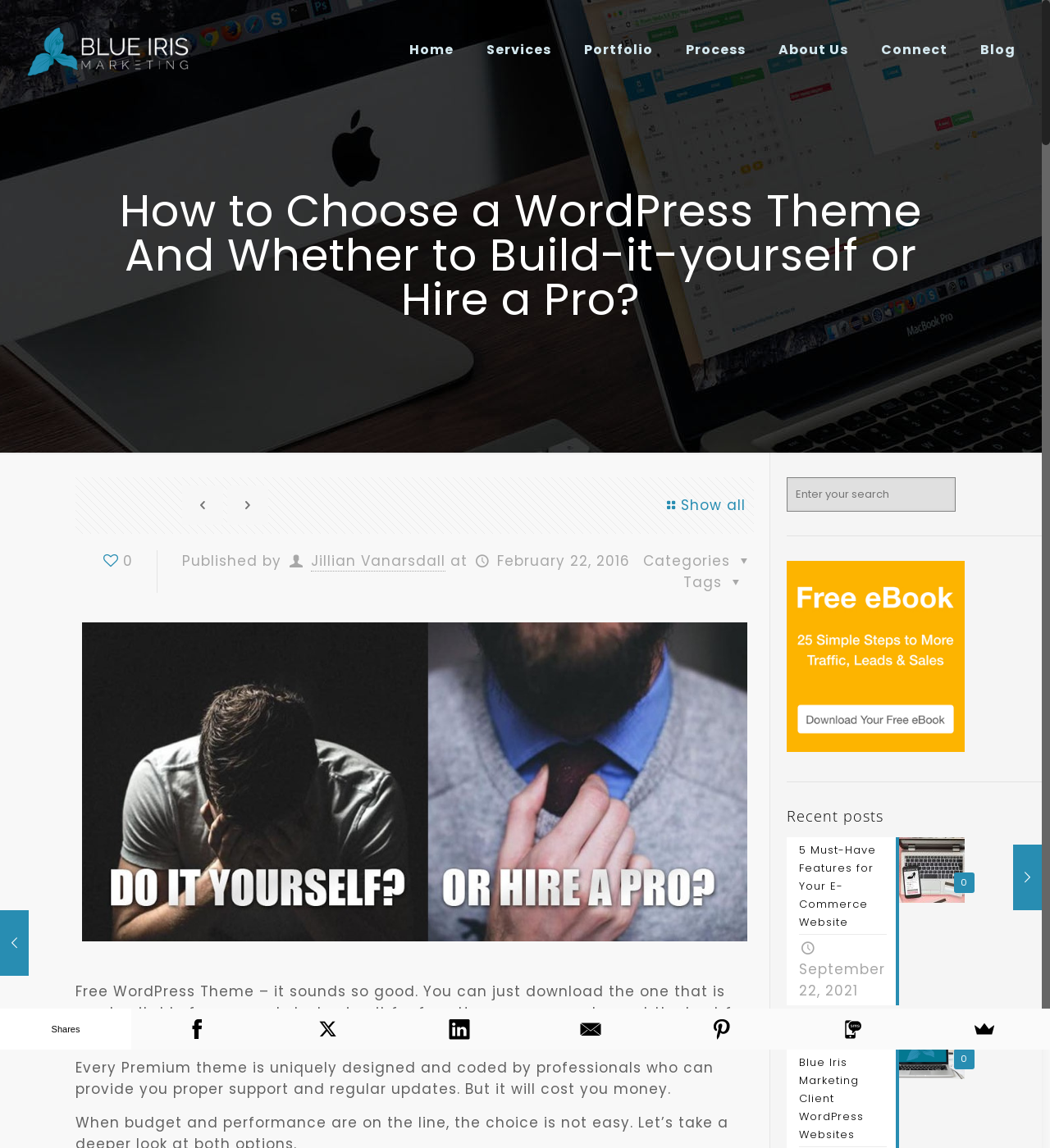What is the date of the latest blog post?
Please give a detailed and elaborate explanation in response to the question.

I looked at the 'Recent posts' section on the right side of the webpage and found the latest blog post with the date 'September 22, 2021'.